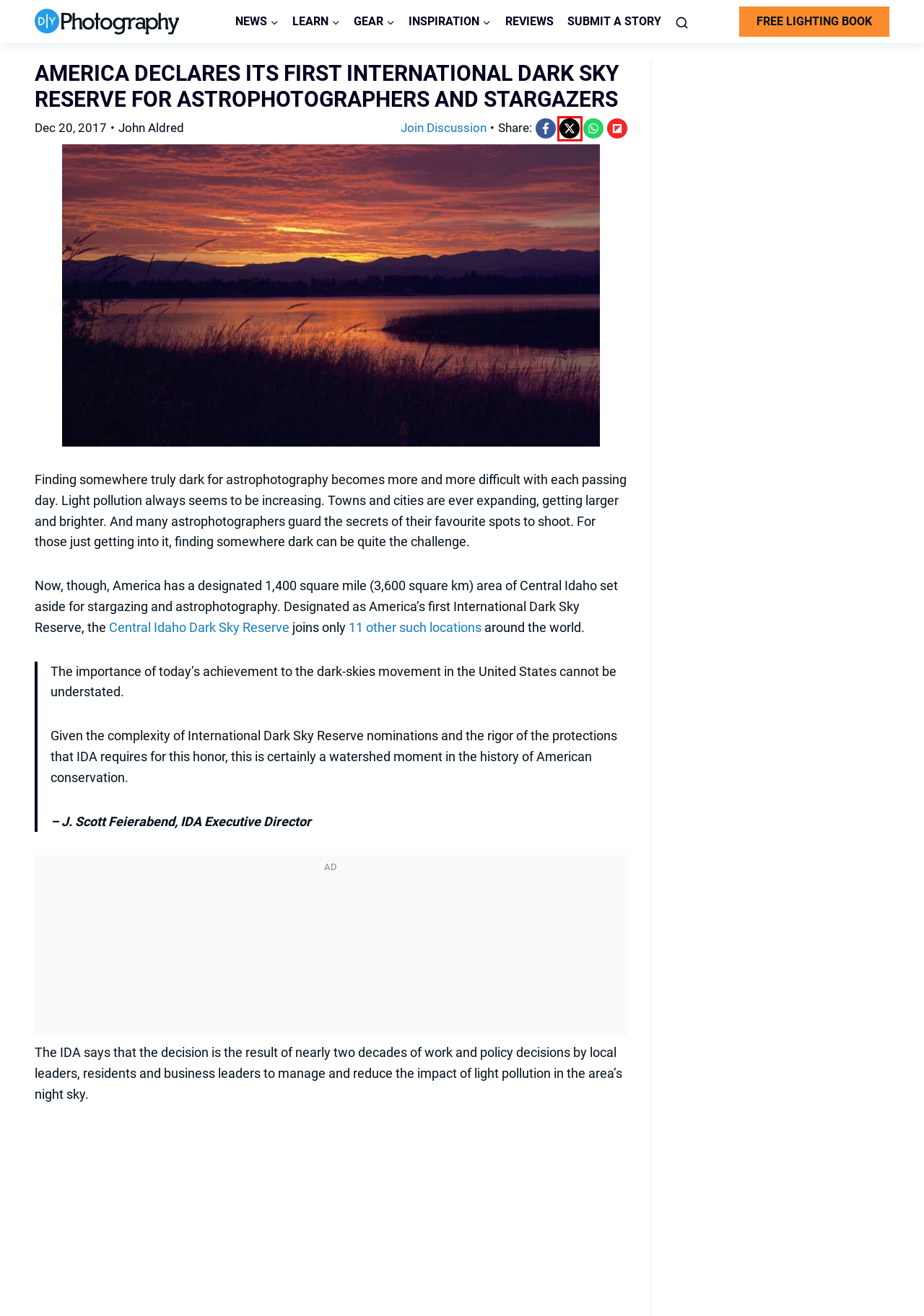You are provided with a screenshot of a webpage highlighting a UI element with a red bounding box. Choose the most suitable webpage description that matches the new page after clicking the element in the bounding box. Here are the candidates:
A. news Archives - DIY Photography
B. DIYPhotography - Your one stop shop for everything photo and video - DIY Photography
C. A new way to get film-like colors inside Lightroom
D. Best studio strobes for beginners and advanced photographers in 2024
E. Contact - DIY Photography
F. John Aldred, Author at DIY Photography
G. Gear Guide Archives - DIY Photography
H. [FREE] Advanced Photography Lighting Book - DIY Photography

F